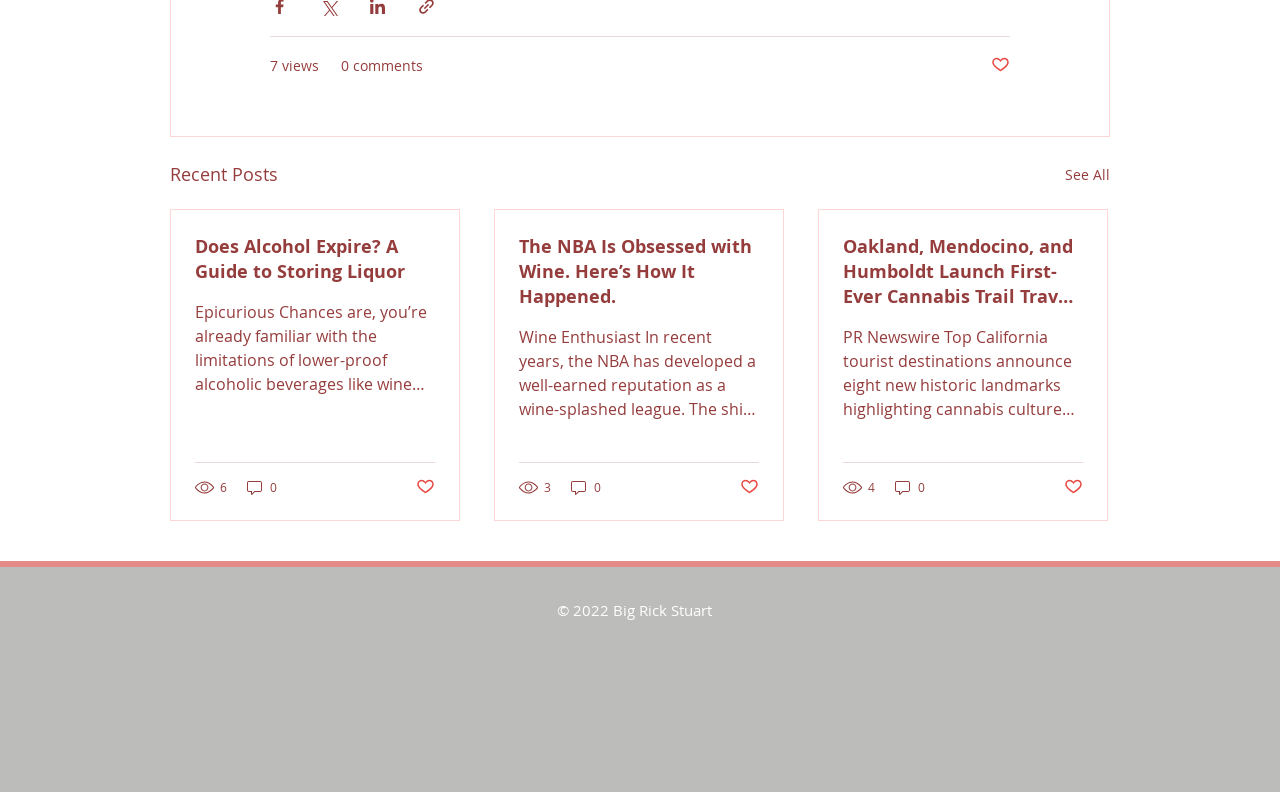Locate the bounding box of the UI element described by: "See All" in the given webpage screenshot.

[0.832, 0.586, 0.867, 0.622]